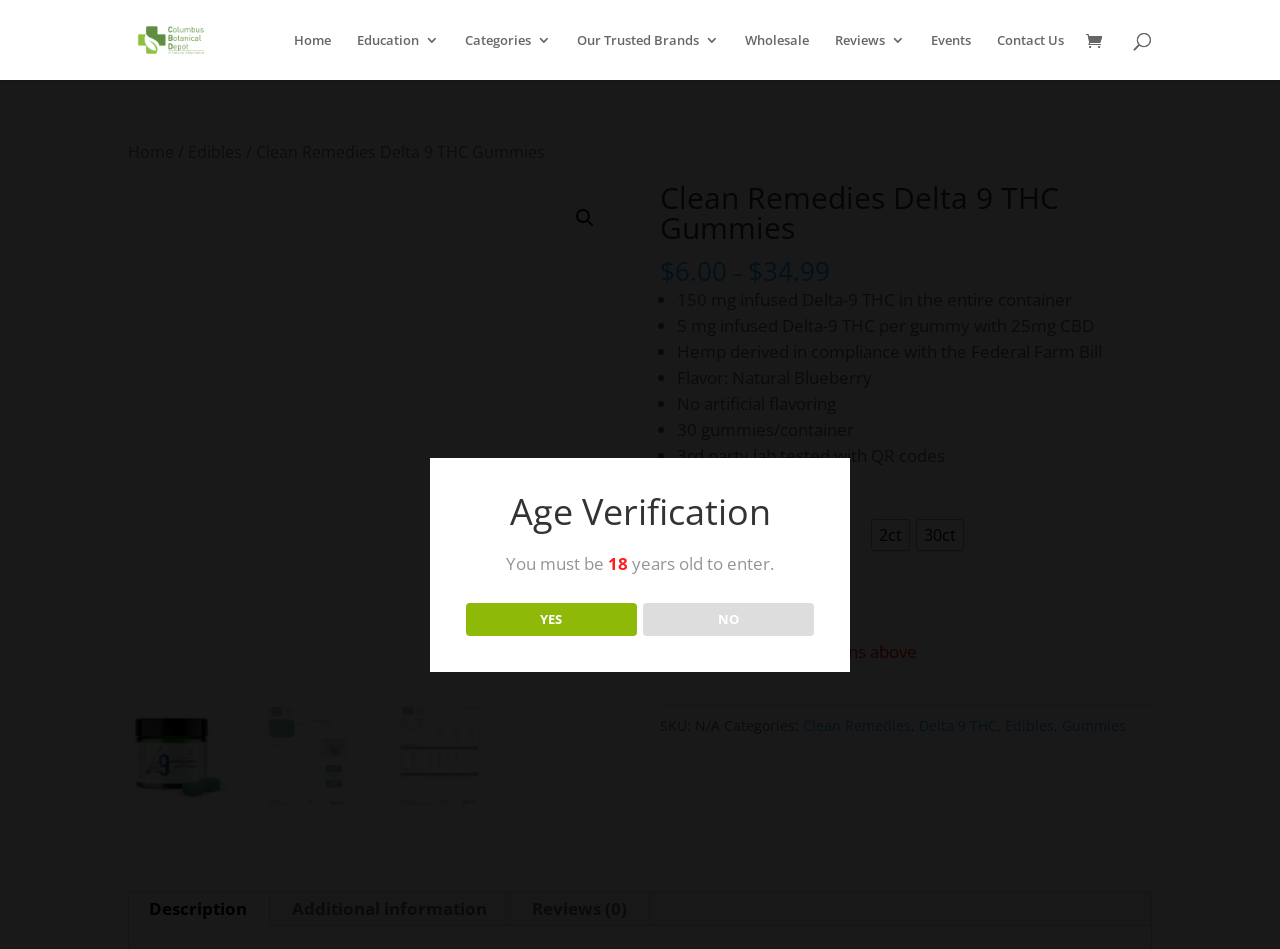What is the price of the product?
From the image, respond using a single word or phrase.

$6.00 - $34.99